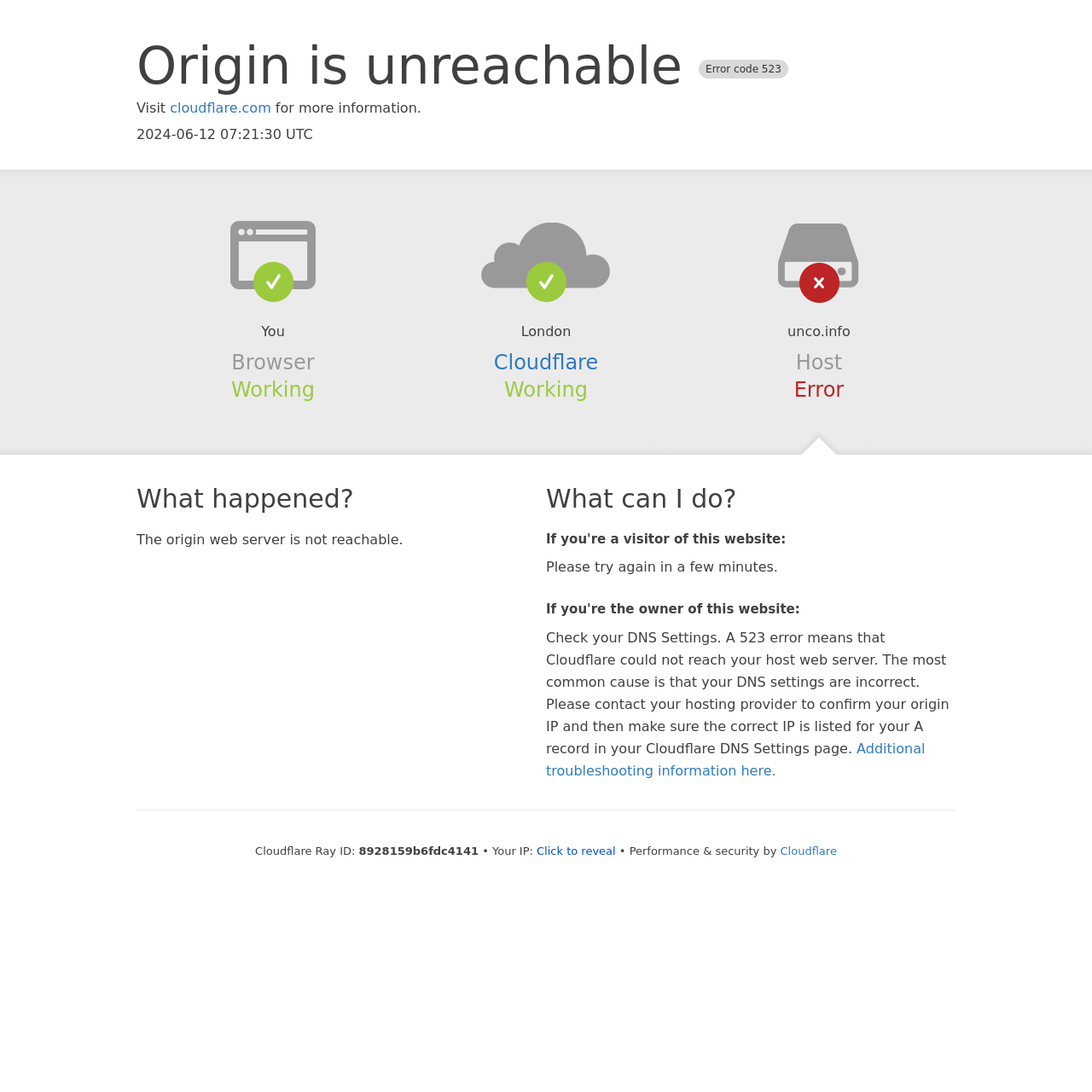Please provide the bounding box coordinates in the format (top-left x, top-left y, bottom-right x, bottom-right y). Remember, all values are floating point numbers between 0 and 1. What is the bounding box coordinate of the region described as: Additional troubleshooting information here.

[0.5, 0.678, 0.847, 0.713]